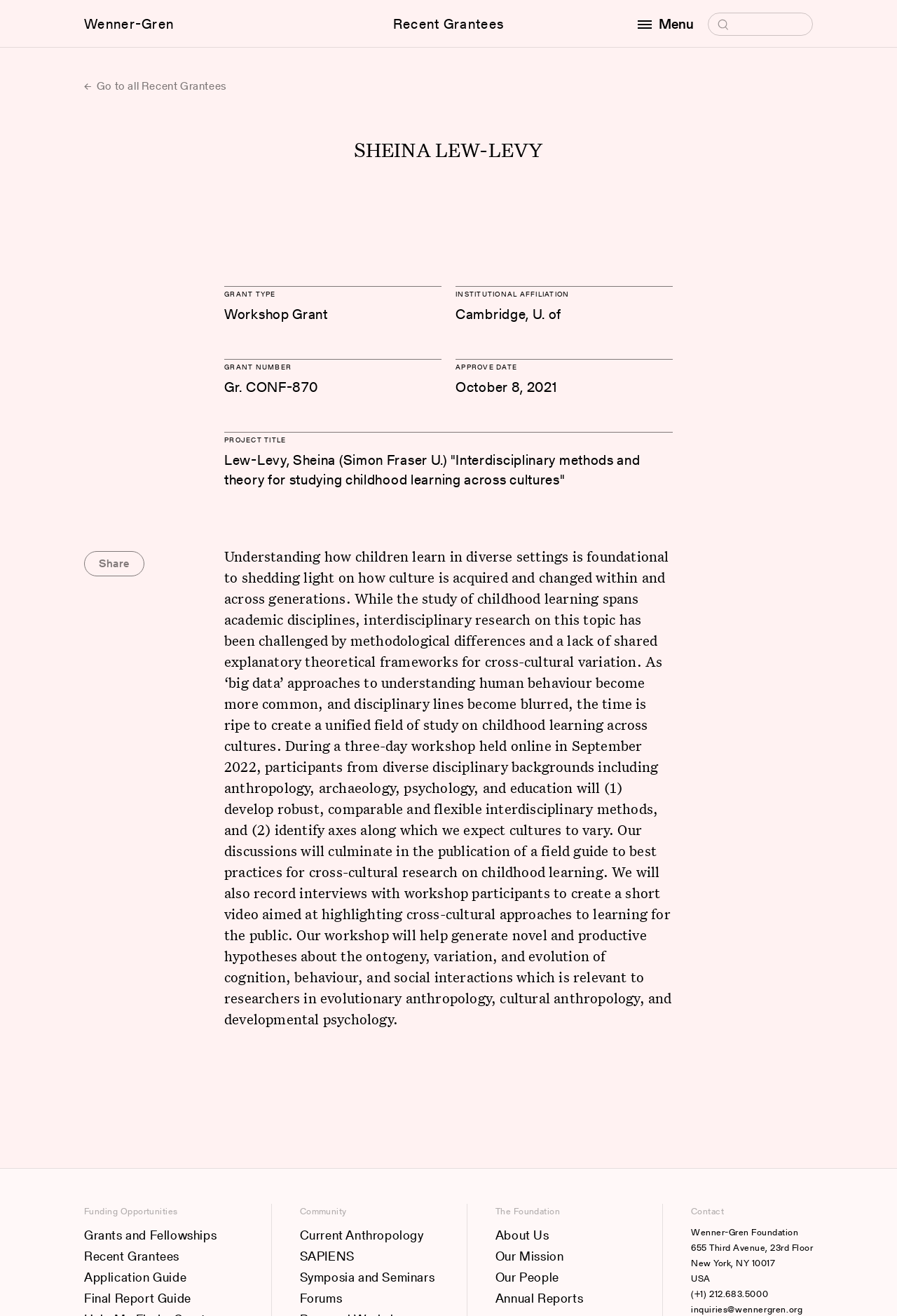Locate the bounding box coordinates of the clickable element to fulfill the following instruction: "Search for something". Provide the coordinates as four float numbers between 0 and 1 in the format [left, top, right, bottom].

[0.789, 0.009, 0.906, 0.027]